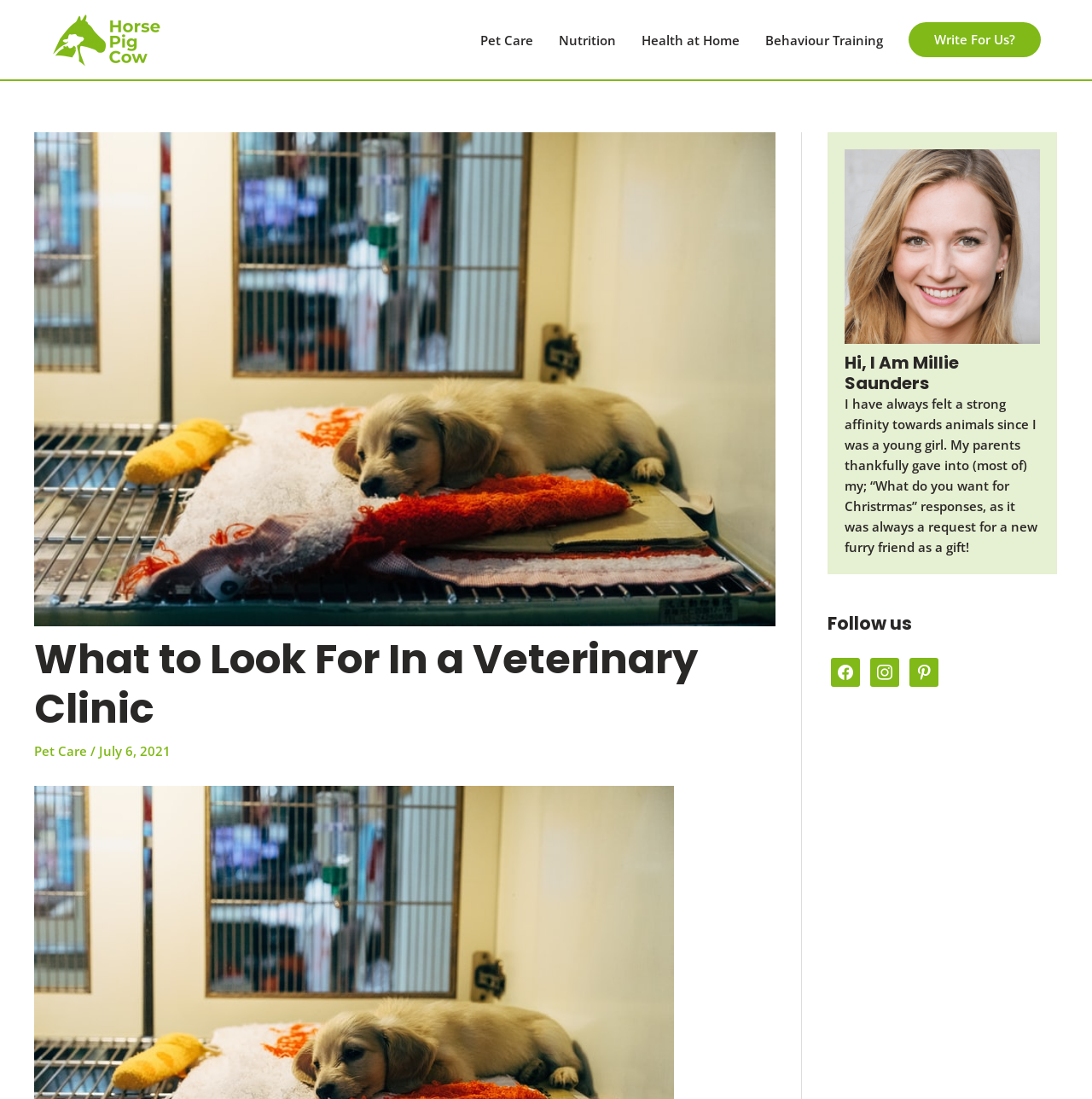Please find and report the primary heading text from the webpage.

What to Look For In a Veterinary Clinic